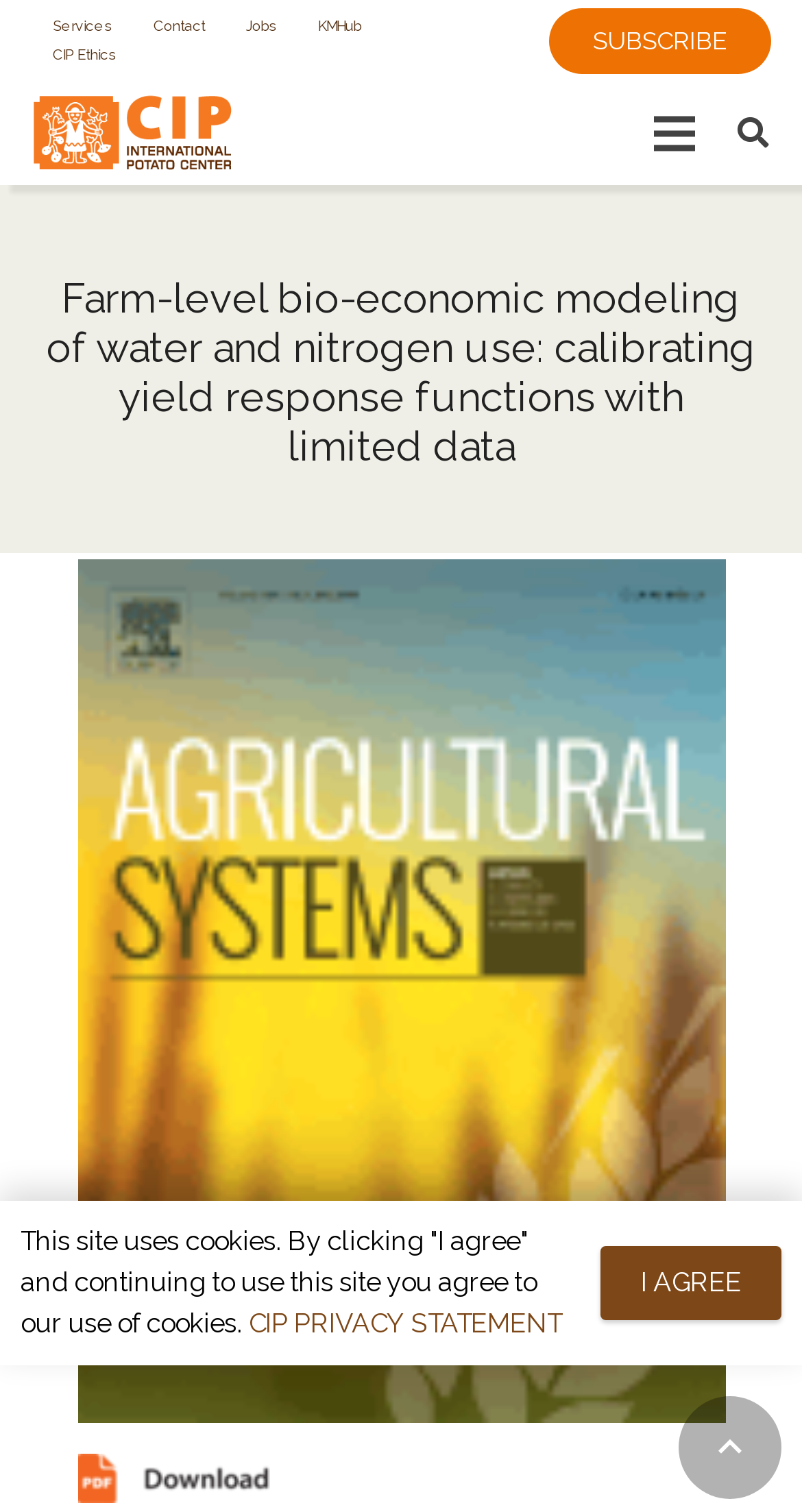What is the name of the organization?
Look at the image and answer the question using a single word or phrase.

International Potato Center